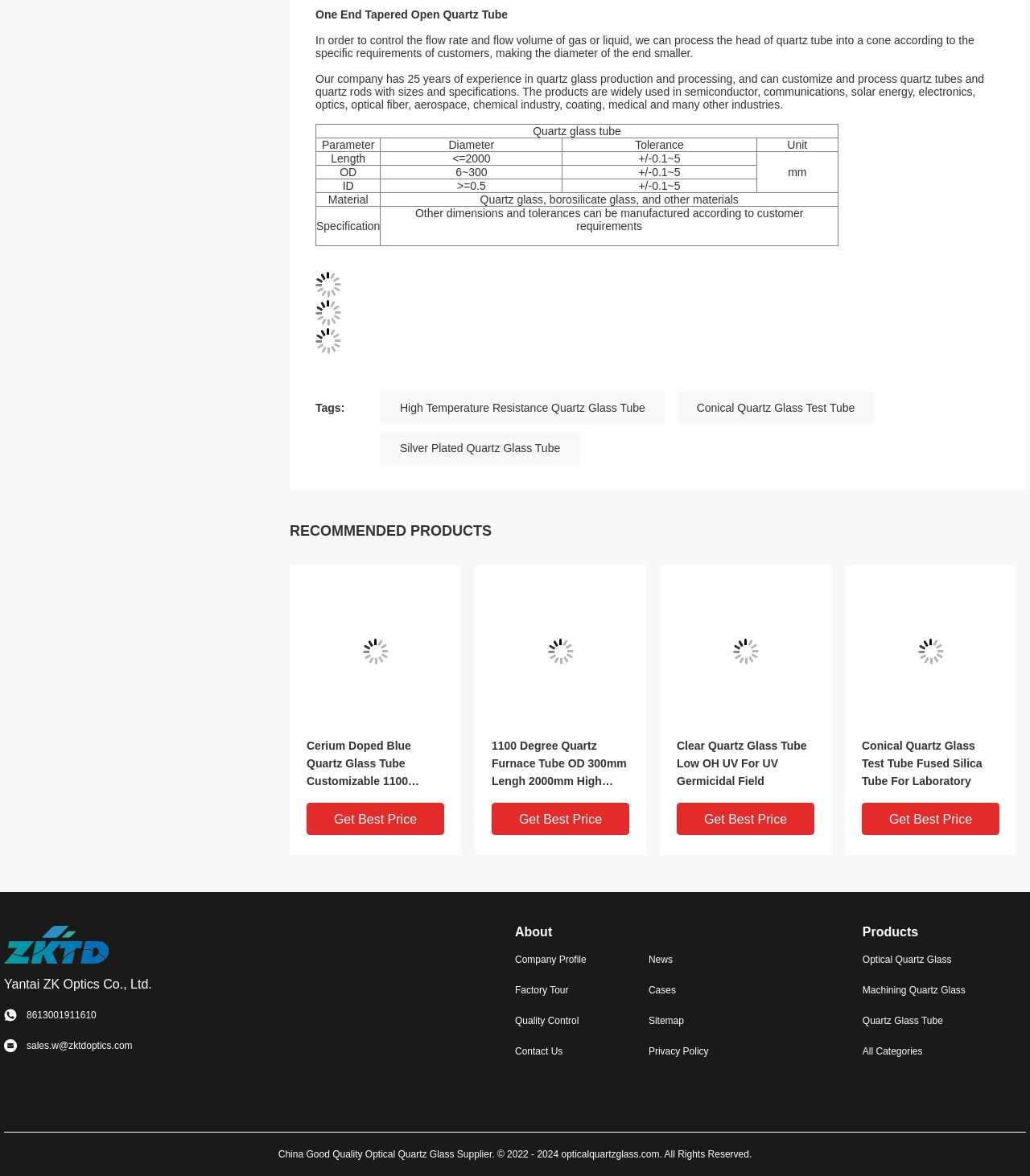Please determine the bounding box coordinates of the clickable area required to carry out the following instruction: "Click the 'Get Best Price' button". The coordinates must be four float numbers between 0 and 1, represented as [left, top, right, bottom].

[0.298, 0.683, 0.431, 0.71]